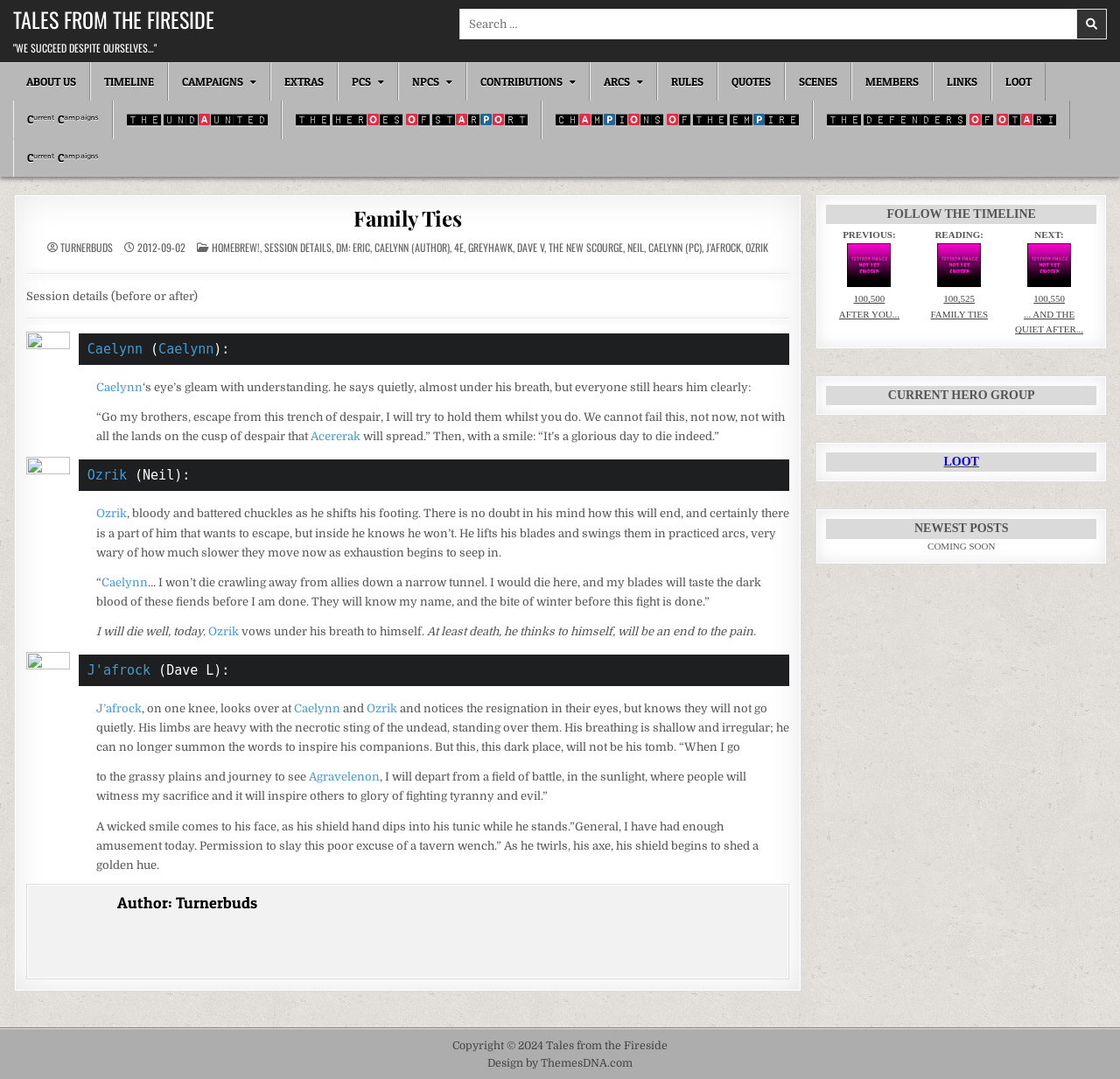Please identify the bounding box coordinates of the clickable area that will fulfill the following instruction: "View the details of the session". The coordinates should be in the format of four float numbers between 0 and 1, i.e., [left, top, right, bottom].

[0.236, 0.222, 0.296, 0.236]